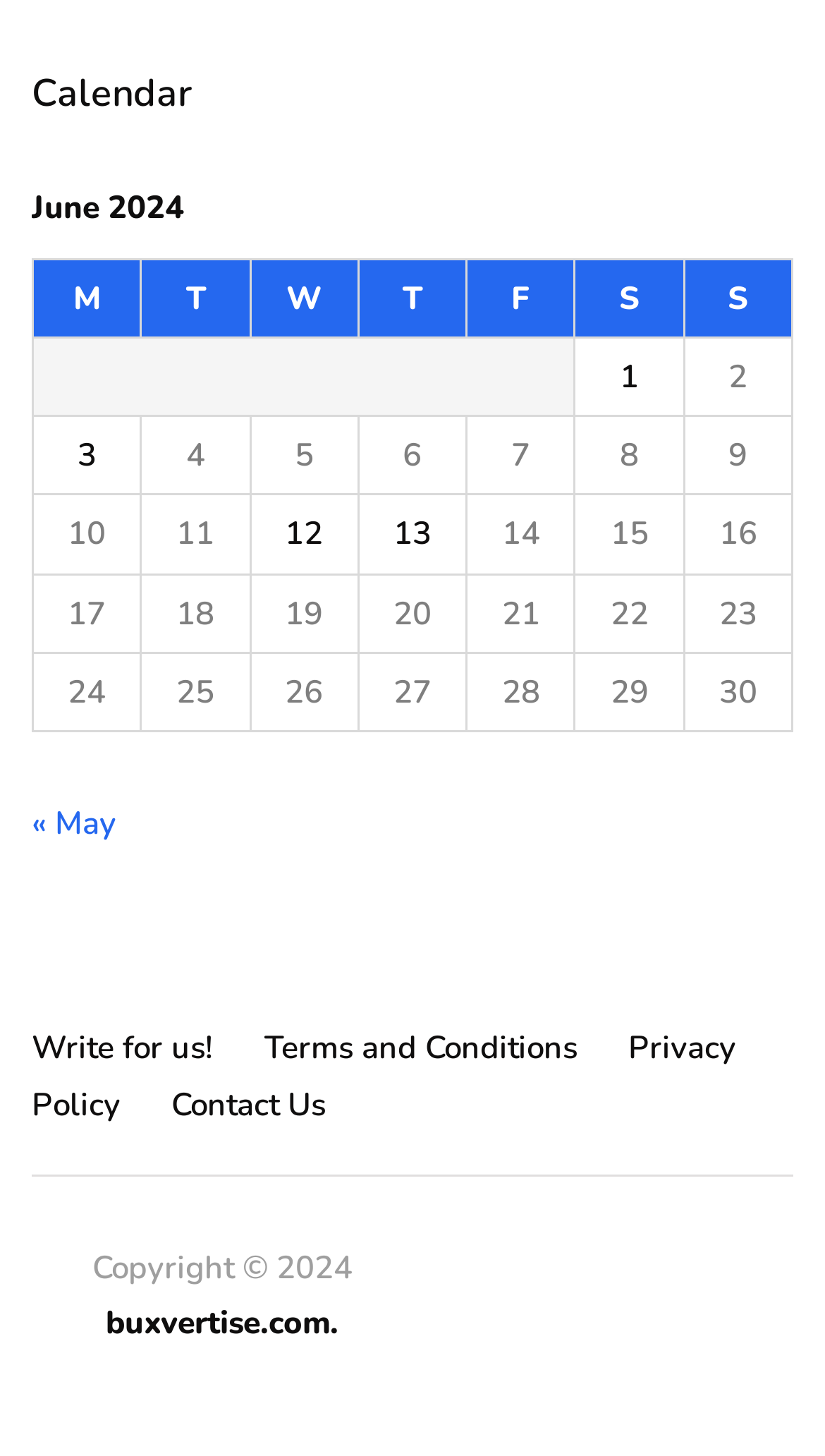Find and specify the bounding box coordinates that correspond to the clickable region for the instruction: "Write for us".

[0.038, 0.705, 0.259, 0.734]